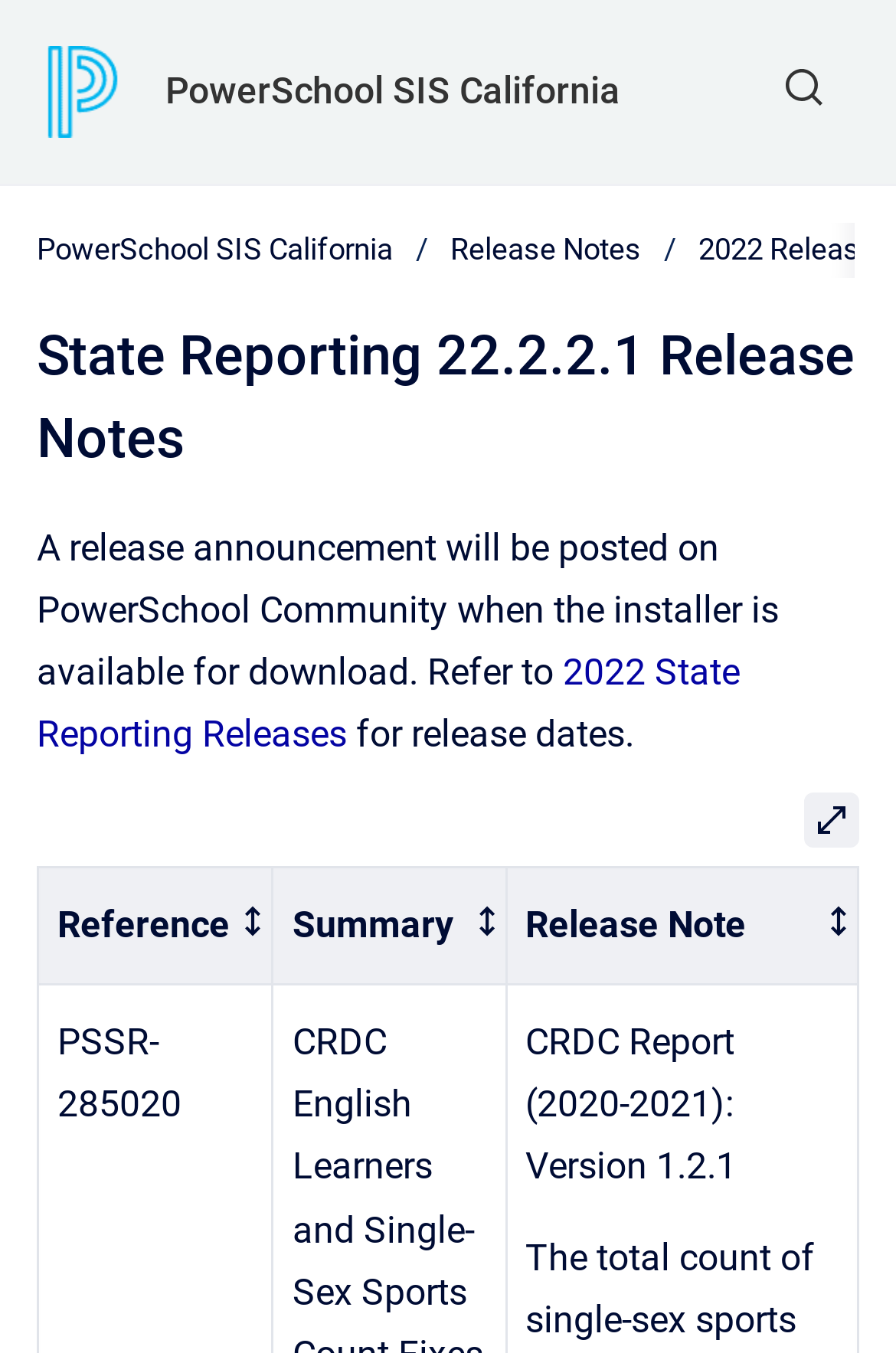How many columns are in the table?
Give a comprehensive and detailed explanation for the question.

I found the answer by looking at the column headers in the table, which are 'Reference', 'Summary', and 'Release Note', indicating that there are three columns in the table.